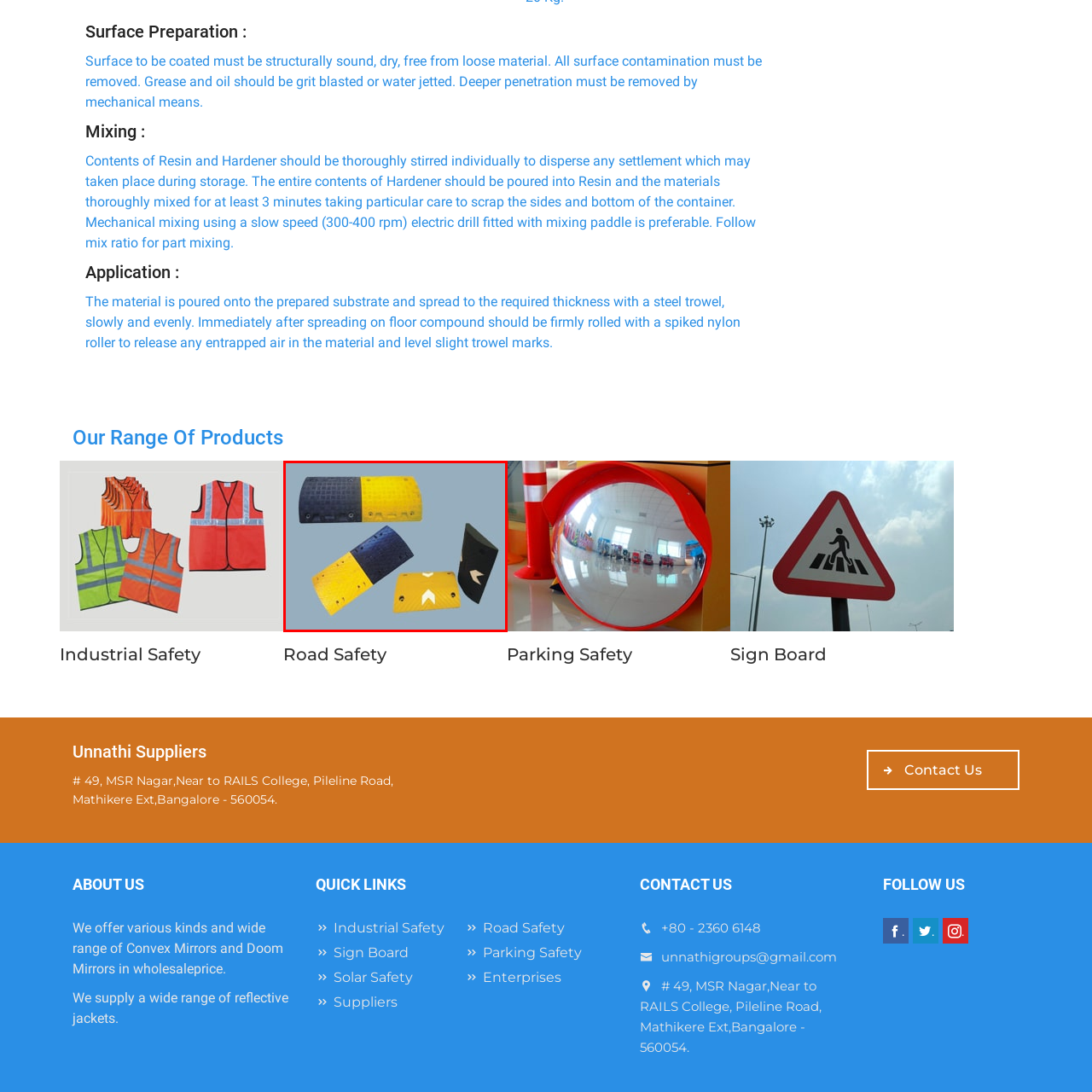Consider the image within the red frame and reply with a brief answer: What is the purpose of the textured surface?

Provide traction